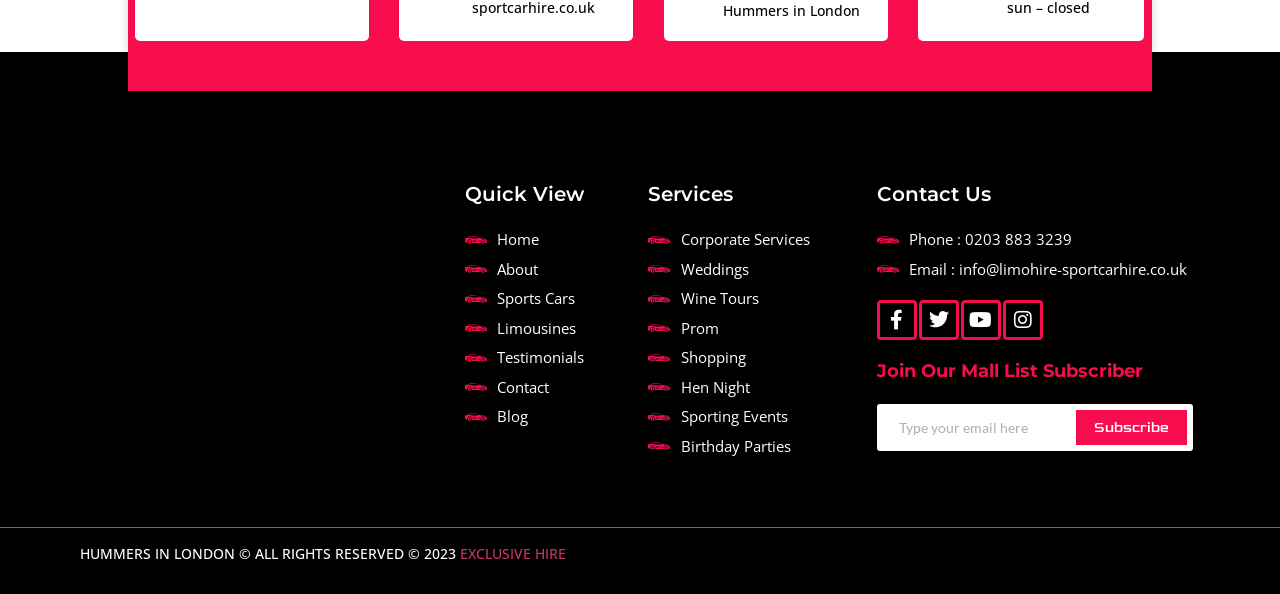Look at the image and answer the question in detail:
What is the phone number to contact?

The phone number to contact can be found in the 'Contact Us' section, where it says 'Phone : 0203 883 3239' in a link element.